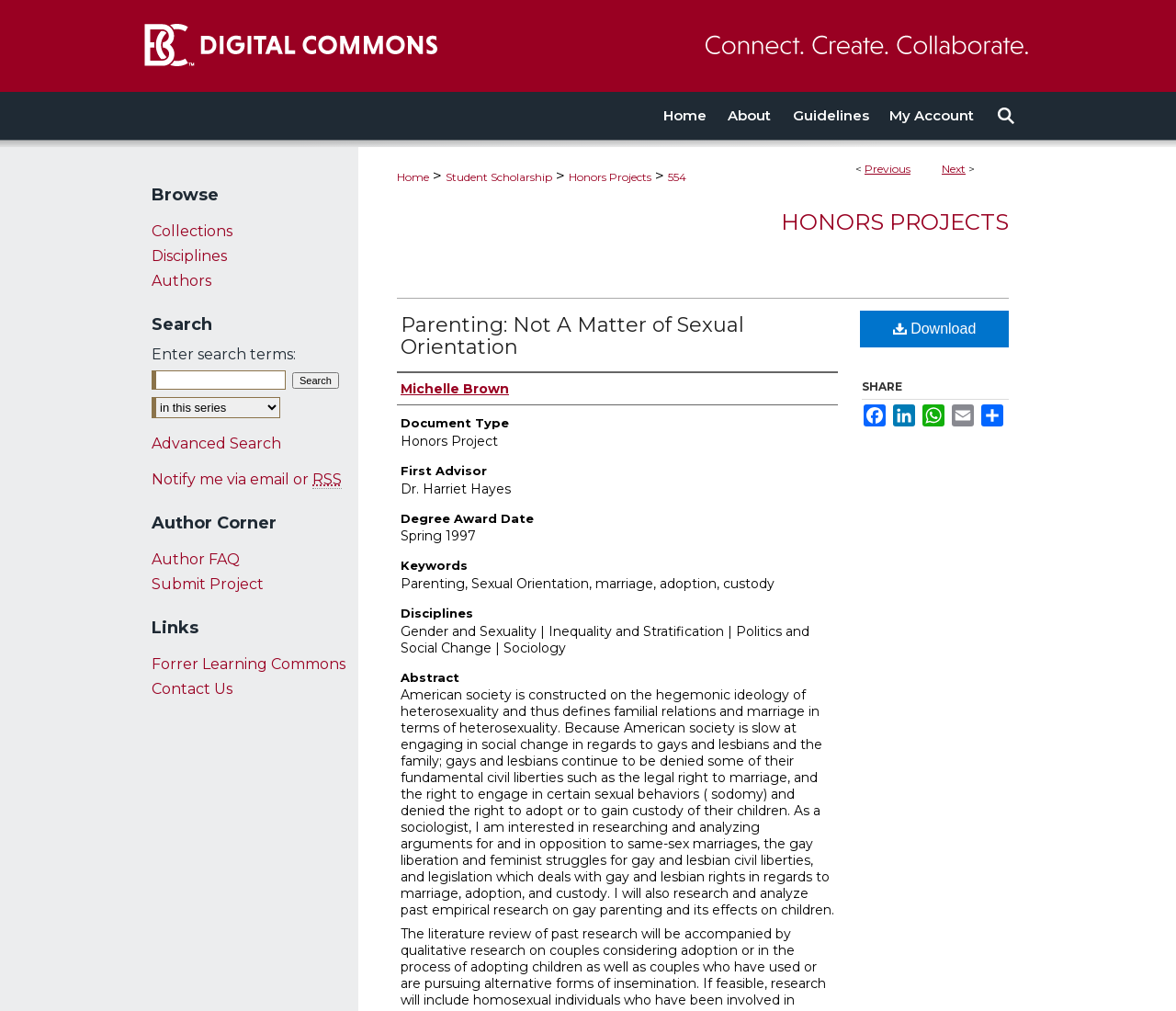Find the bounding box coordinates for the HTML element described as: "name="q"". The coordinates should consist of four float values between 0 and 1, i.e., [left, top, right, bottom].

[0.129, 0.366, 0.243, 0.385]